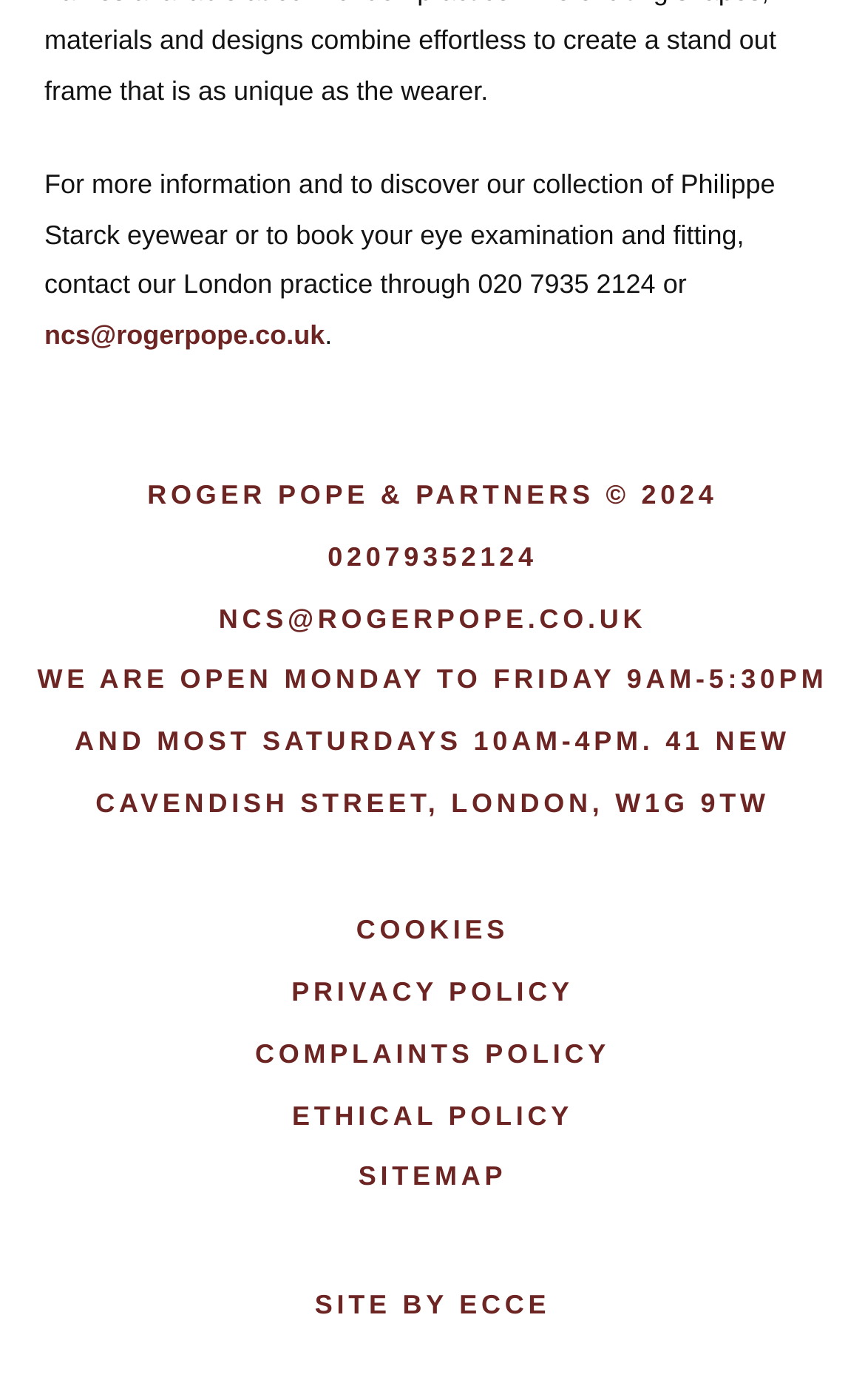What is the name of the company?
Examine the webpage screenshot and provide an in-depth answer to the question.

I found the company name by looking at the menuitem element with the ID 48, which contains the company name. The company name is explicitly mentioned as 'ROGER POPE & PARTNERS'.